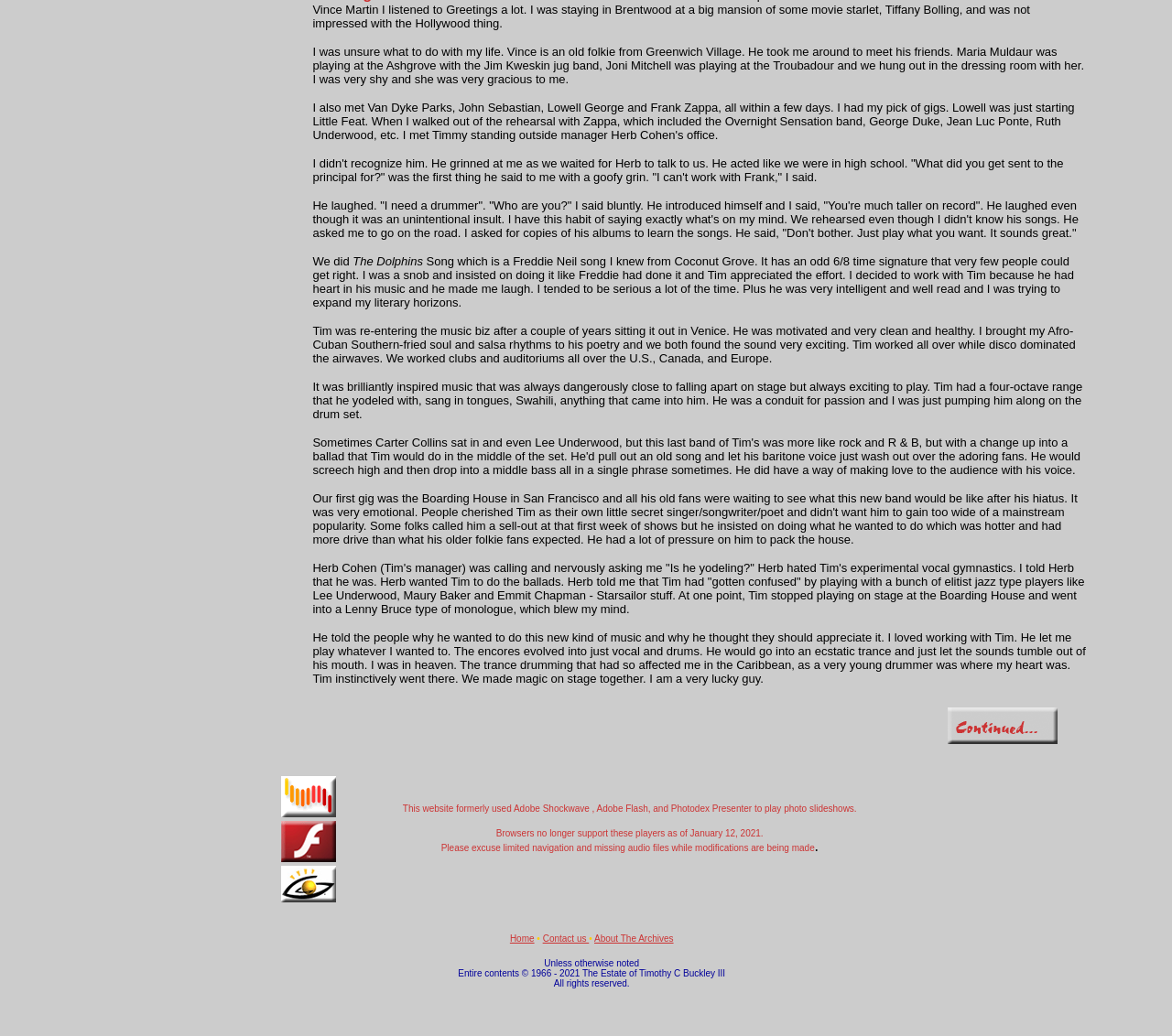Respond to the following question with a brief word or phrase:
What is the copyright period of the website's content?

1966 - 2021